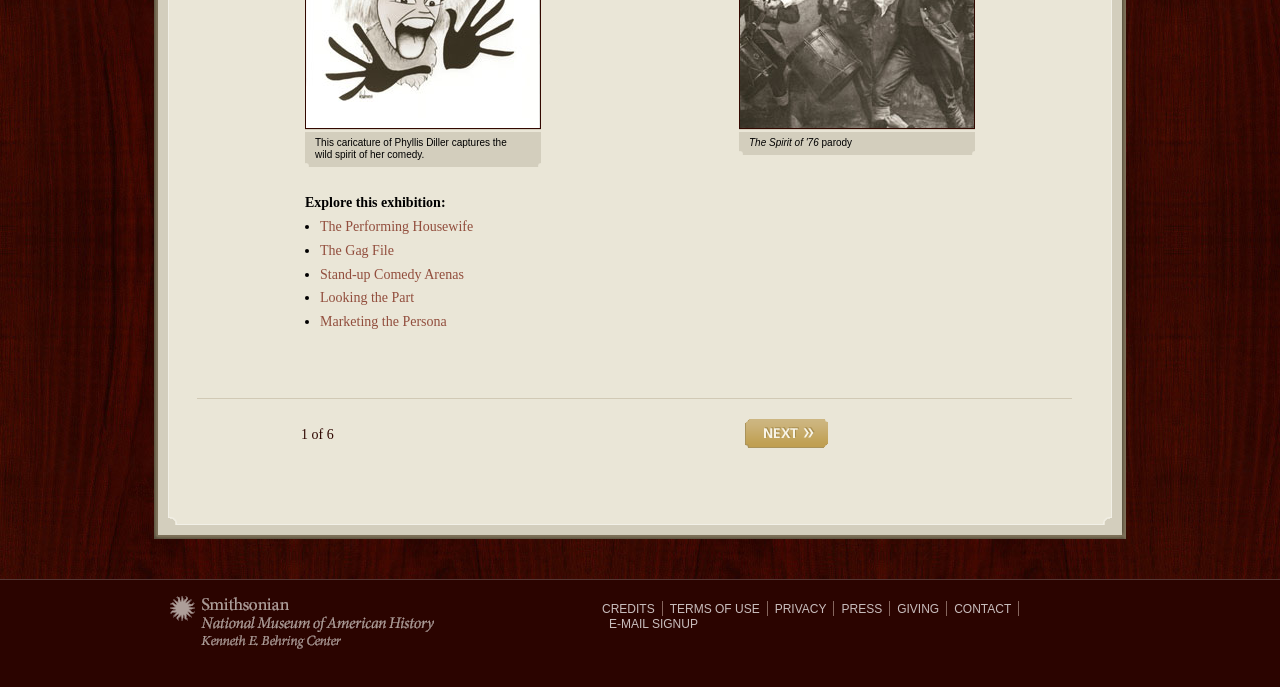Locate the bounding box coordinates of the element that should be clicked to execute the following instruction: "Go to the next page".

[0.582, 0.61, 0.647, 0.652]